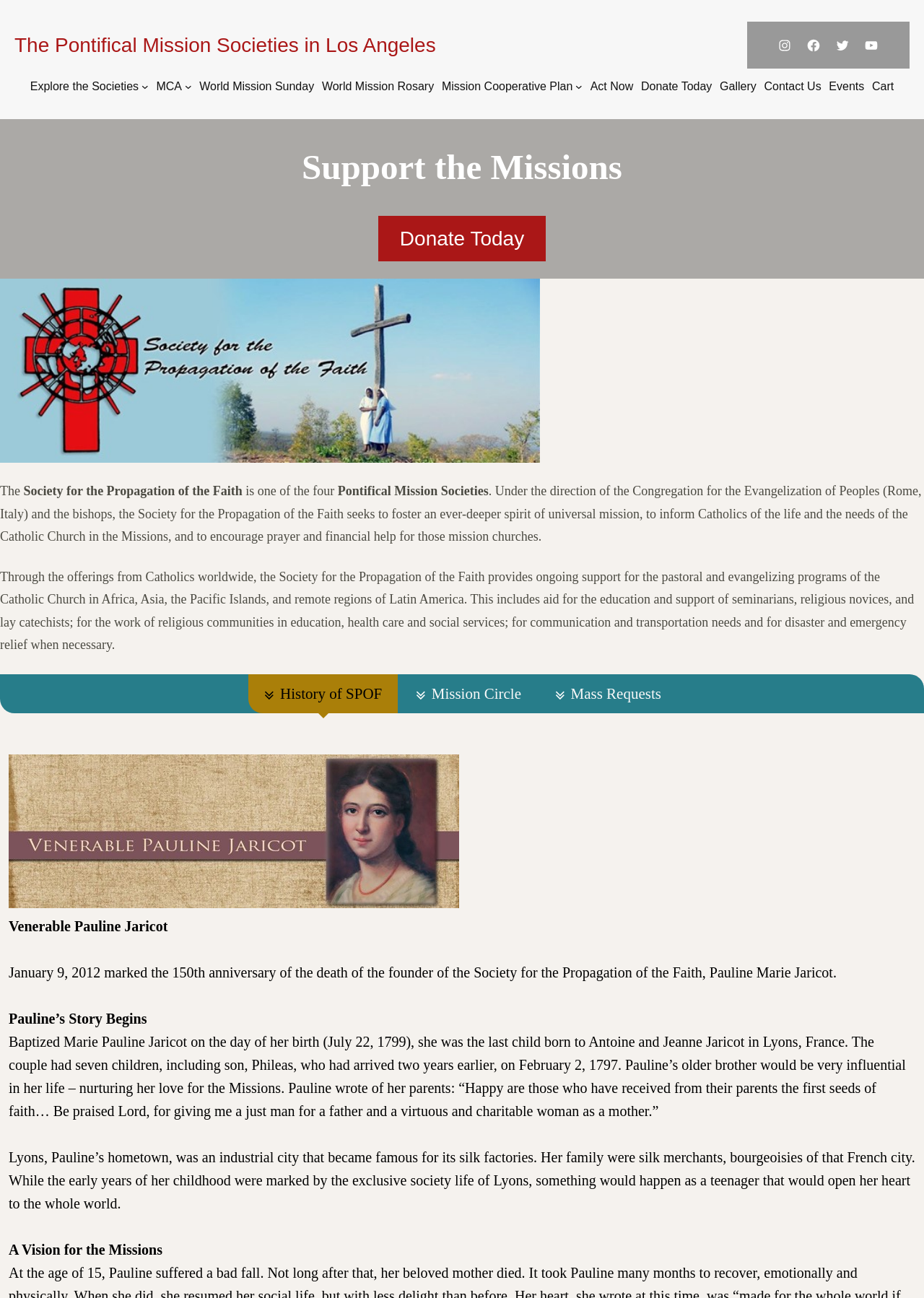Provide a comprehensive description of the webpage.

The webpage is about the Society for the Propagation of the Faith, which is one of the four Pontifical Mission Societies. At the top of the page, there is a heading that reads "The Pontifical Mission Societies in Los Angeles" with a link to the same title. Below this, there are social media links to Instagram, Facebook, Twitter, and YouTube, aligned horizontally.

On the top navigation bar, there are several buttons and links, including "Explore the Societies", "MCA", "World Mission Sunday", "World Mission Rosary", "Mission Cooperative Plan", "Act Now", "Donate Today", "Gallery", "Contact Us", "Events", and "Cart". These links are arranged horizontally across the top of the page.

The main content of the page starts with a static text that reads "Support the Missions" followed by a "Donate Today" link. Below this, there is a large image that spans the entire width of the page.

The next section of the page provides information about the Society for the Propagation of the Faith. There are several paragraphs of text that describe the society's mission, its history, and its work in supporting the Catholic Church in Africa, Asia, the Pacific Islands, and remote regions of Latin America.

Below this, there is a tab list with four tabs: "History of SPOF", "Mission Circle", "Mass Requests", and another tab. The first tab is selected by default. The content of the selected tab includes several paragraphs of text about the founder of the Society for the Propagation of the Faith, Pauline Jaricot, including her early life, her family, and her vision for the missions.

Overall, the webpage provides information about the Society for the Propagation of the Faith, its mission, and its work, as well as the history of its founder, Pauline Jaricot.